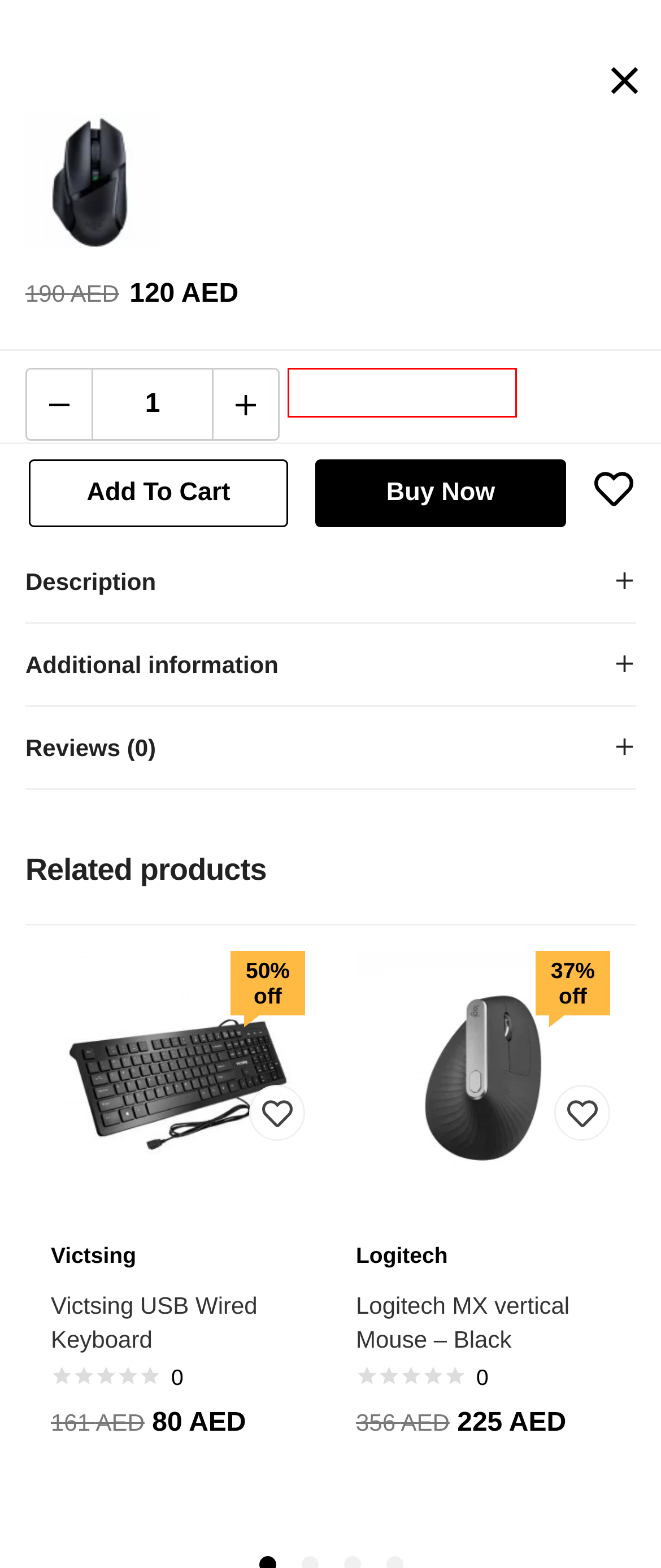Examine the screenshot of a webpage featuring a red bounding box and identify the best matching webpage description for the new page that results from clicking the element within the box. Here are the options:
A. Logitech Archives - OurSouq
B. Keyboards & Mouse Archives - OurSouq
C. Victsing Archives - OurSouq
D. Logitech MX vertical Mouse - Black - OurSouq
E. Accessories Archives - OurSouq
F. Razer Archives - OurSouq
G. NEW Archives - OurSouq
H. Victsing USB Wired Keyboard - OurSouq

B